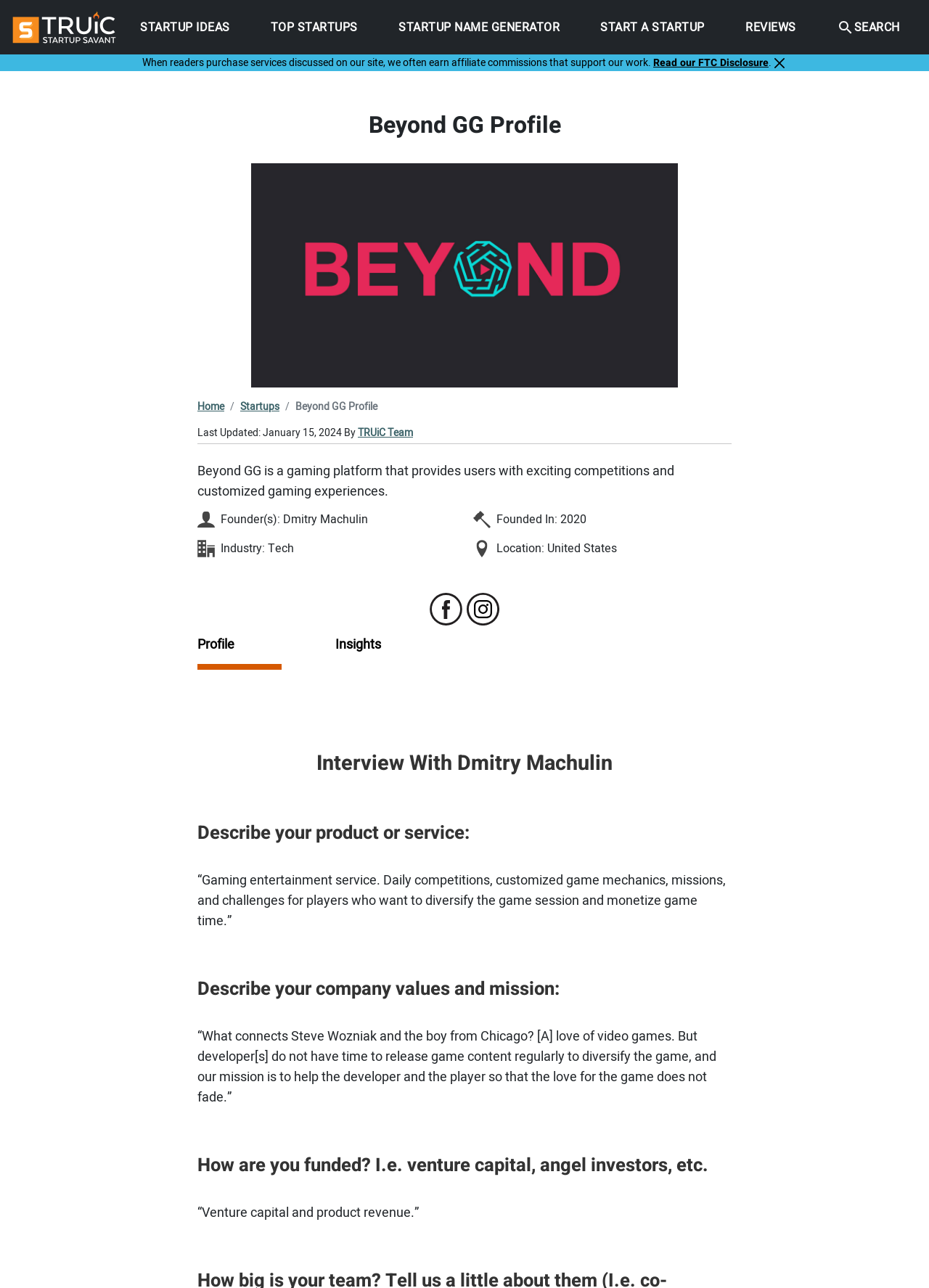Please find the bounding box coordinates in the format (top-left x, top-left y, bottom-right x, bottom-right y) for the given element description. Ensure the coordinates are floating point numbers between 0 and 1. Description: Read our FTC Disclosure

[0.703, 0.043, 0.827, 0.055]